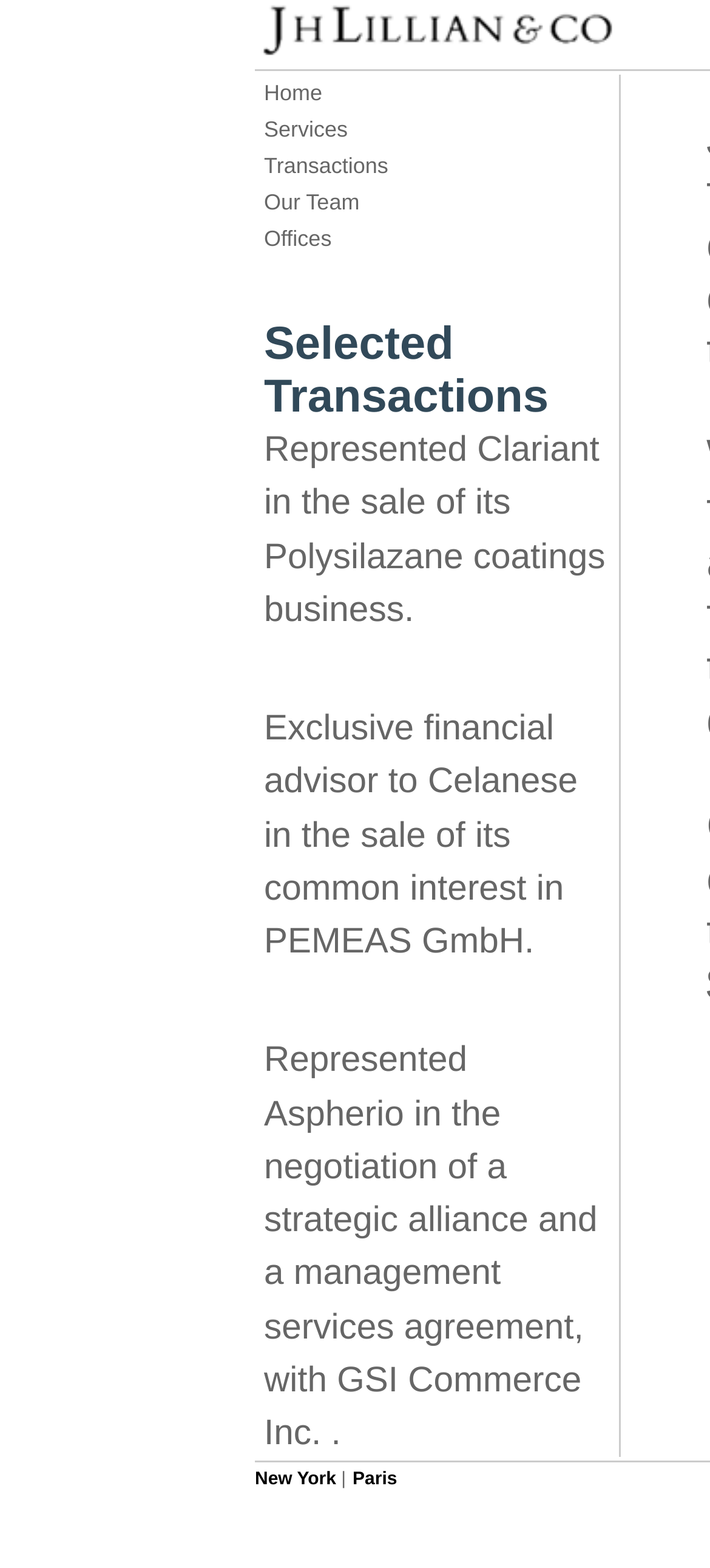Provide a one-word or one-phrase answer to the question:
What is the company name?

JH Lillian & Co.